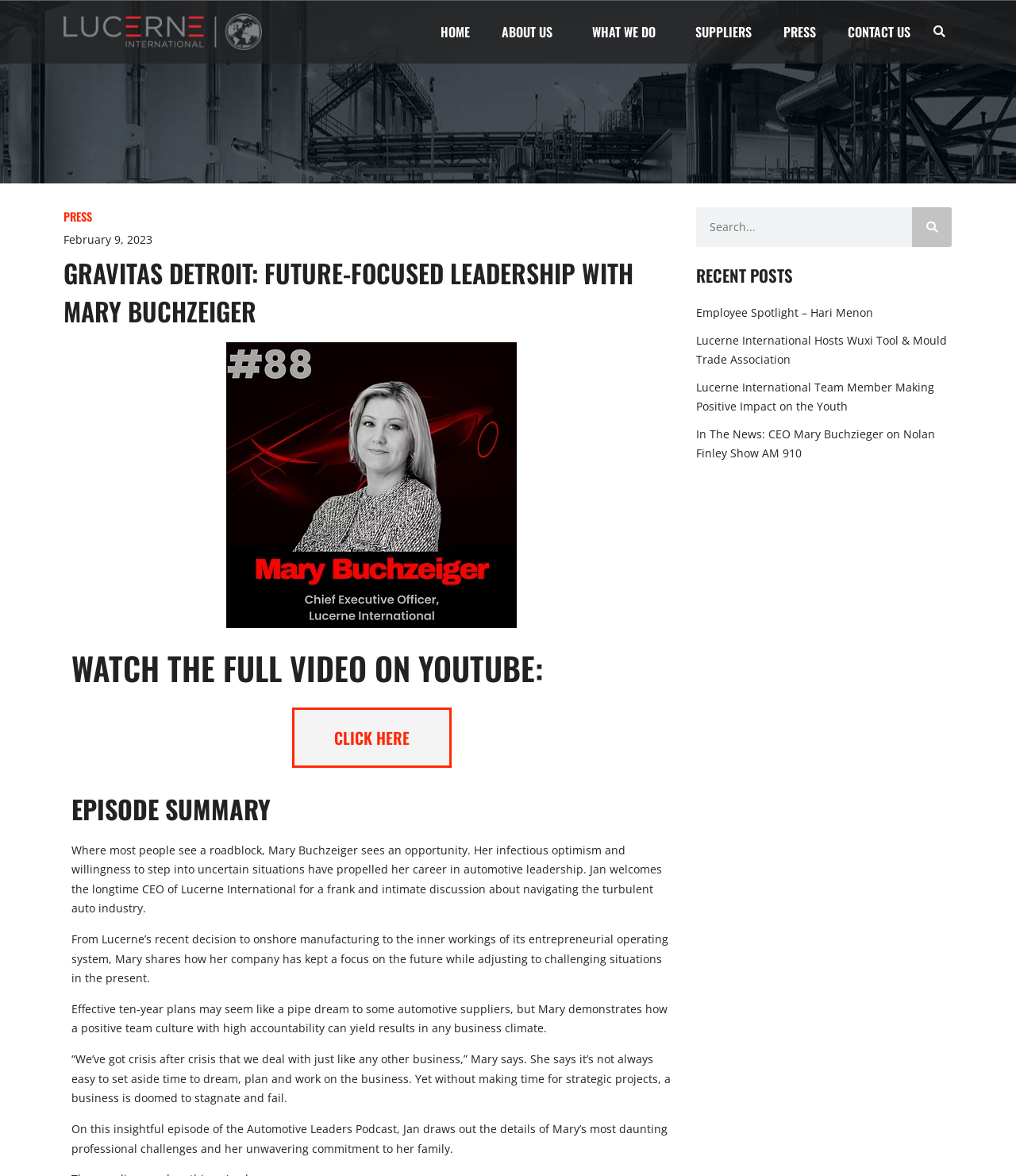Extract the primary header of the webpage and generate its text.

GRAVITAS DETROIT: FUTURE-FOCUSED LEADERSHIP WITH MARY BUCHZEIGER